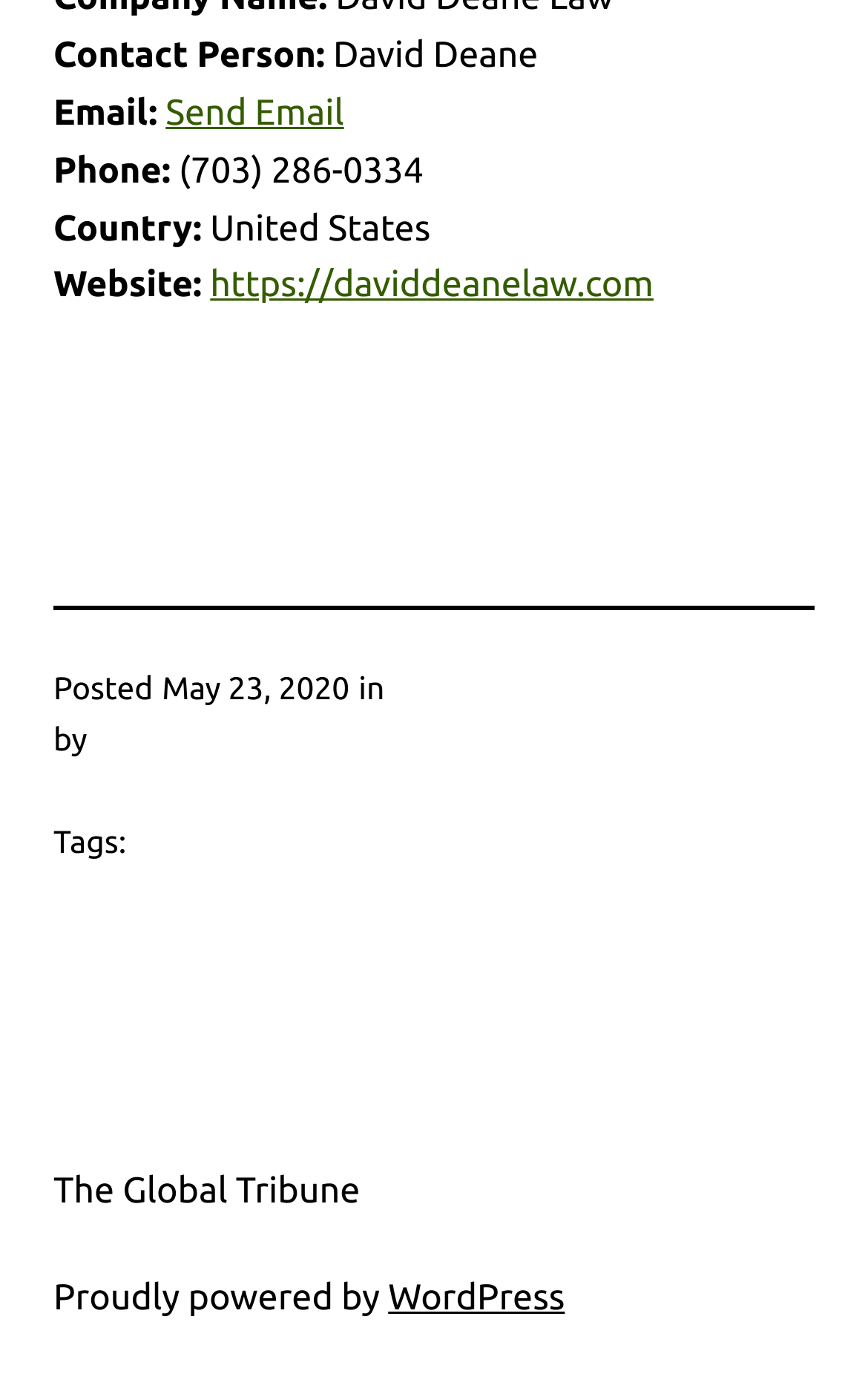What is the contact person's email?
Respond to the question with a single word or phrase according to the image.

Not provided